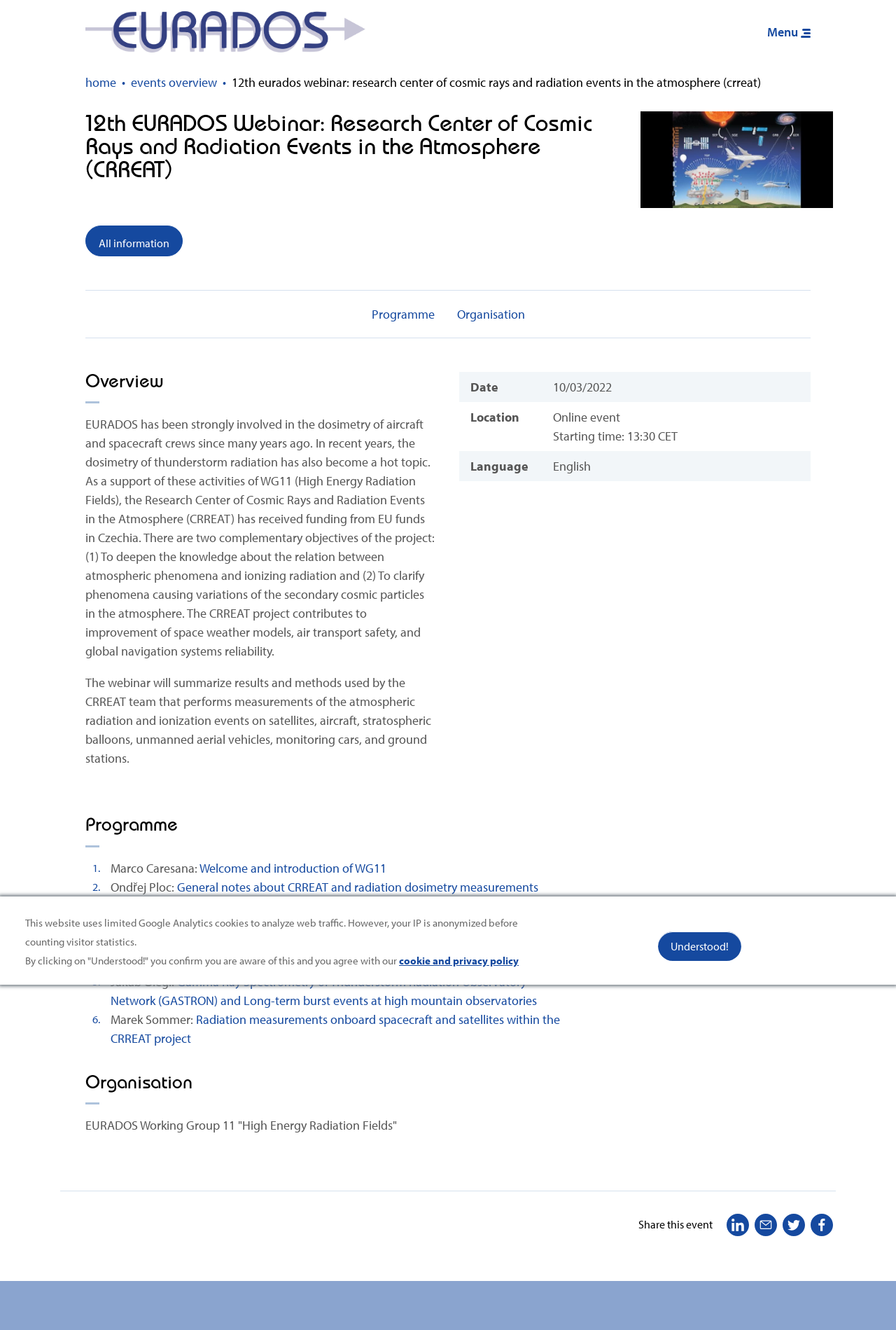Provide your answer in a single word or phrase: 
What is the language of the webinar?

English